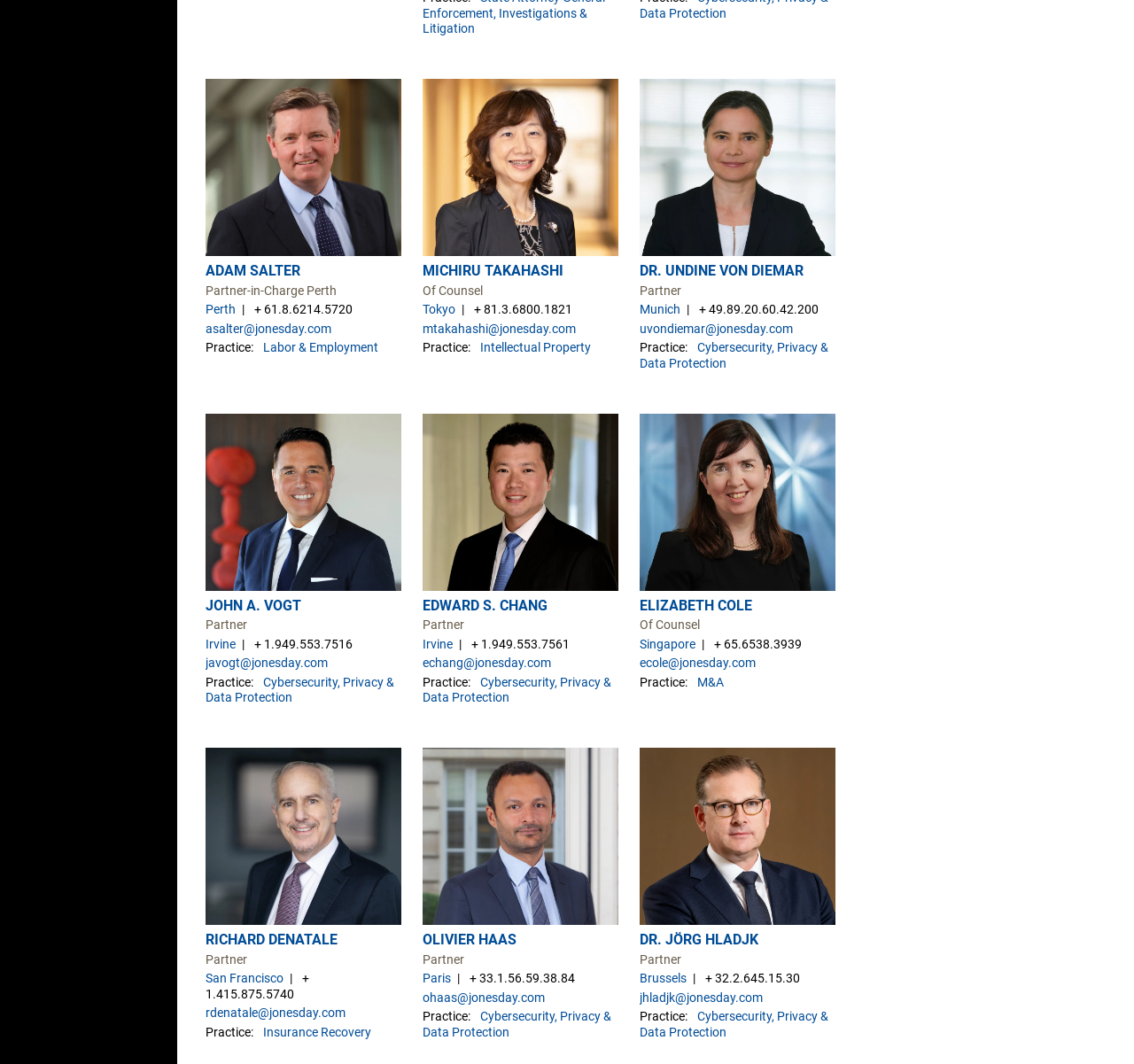Locate the UI element described by ohaas@jonesday.com in the provided webpage screenshot. Return the bounding box coordinates in the format (top-left x, top-left y, bottom-right x, bottom-right y), ensuring all values are between 0 and 1.

[0.373, 0.931, 0.48, 0.944]